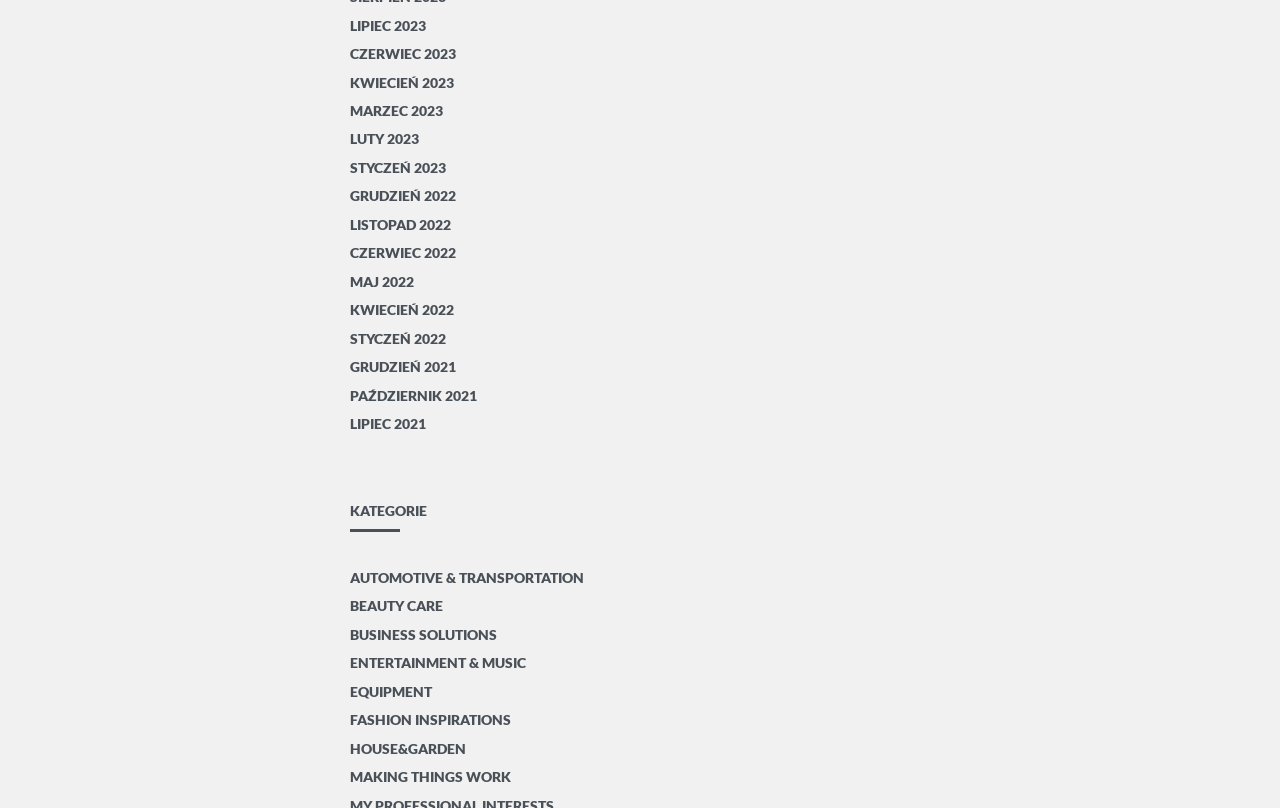How many categories are listed?
From the image, respond with a single word or phrase.

9